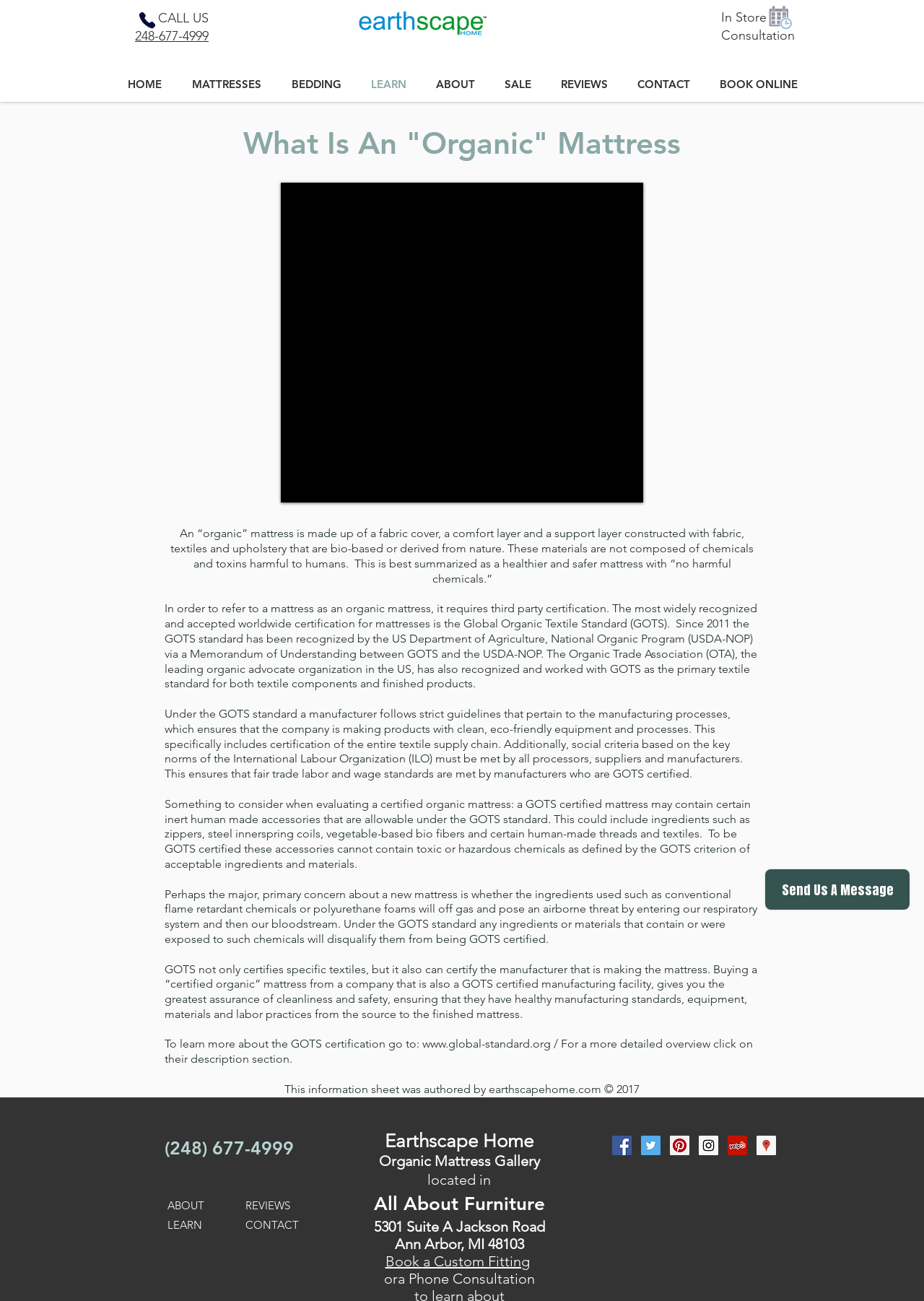What is an organic mattress made of?
Using the image as a reference, answer the question with a short word or phrase.

Bio-based or derived from nature